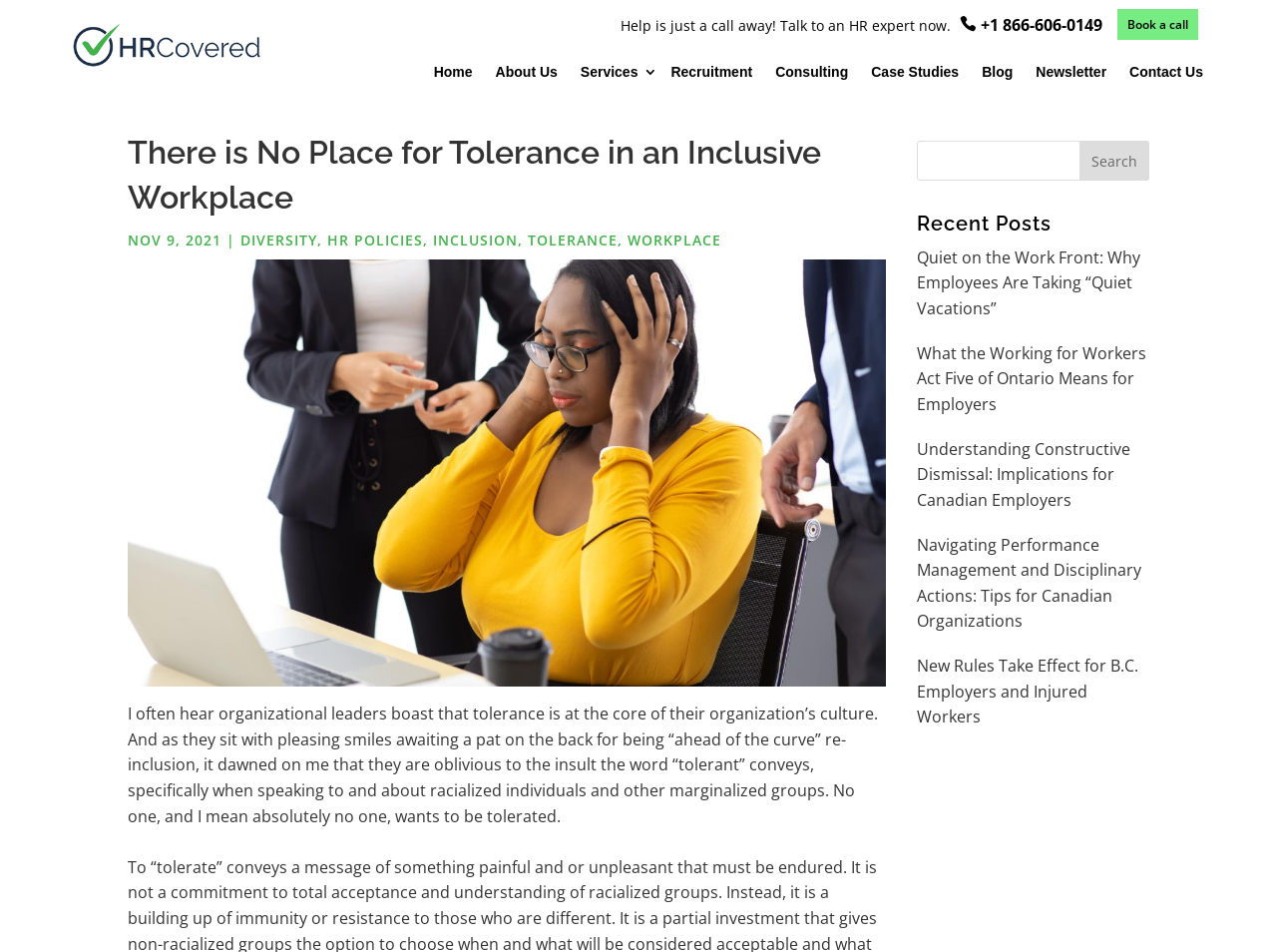Use a single word or phrase to answer the question:
What is the date of the main article on this webpage?

NOV 9, 2021